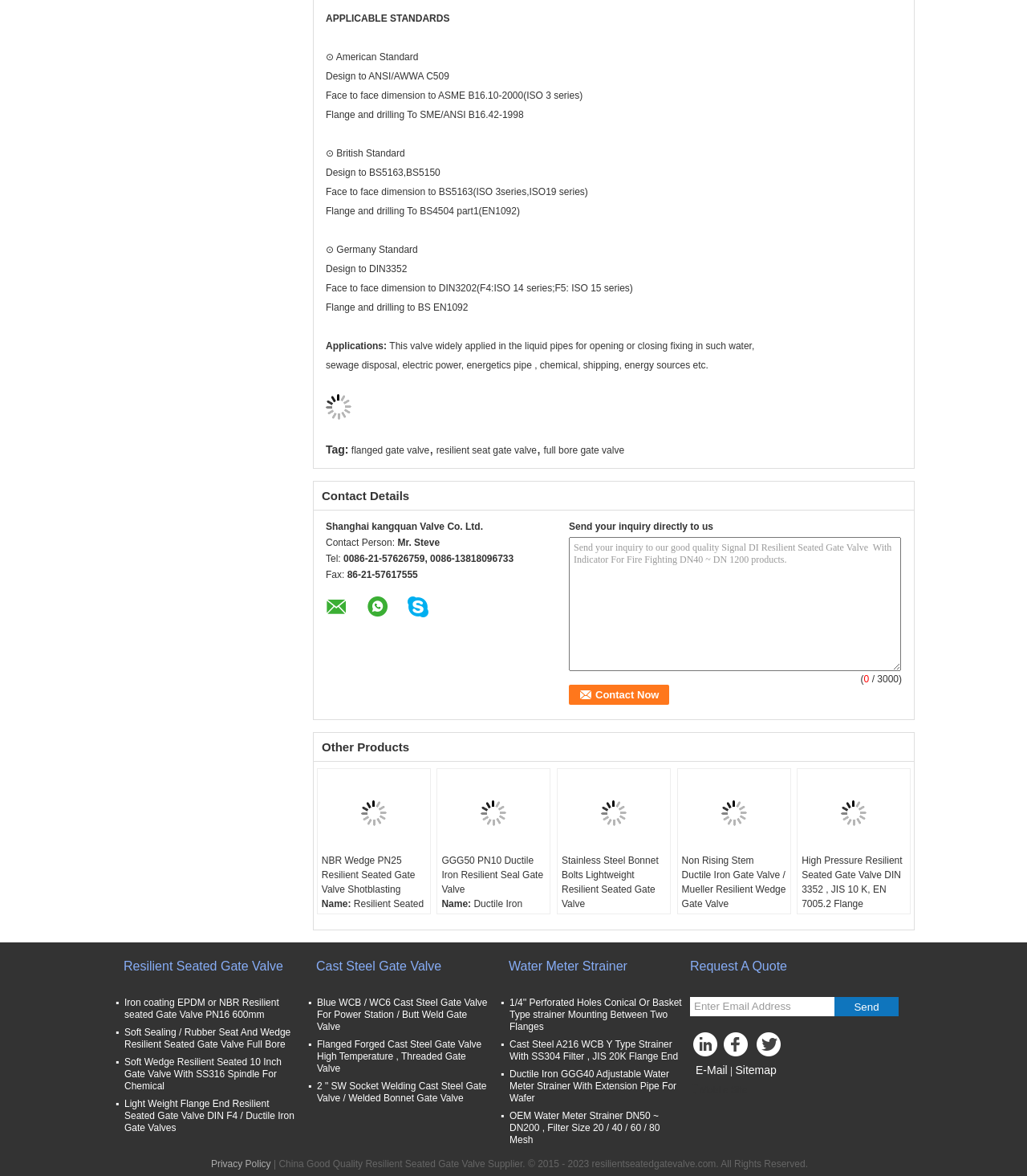Please give a concise answer to this question using a single word or phrase: 
What is the function of the valve?

Opening or closing